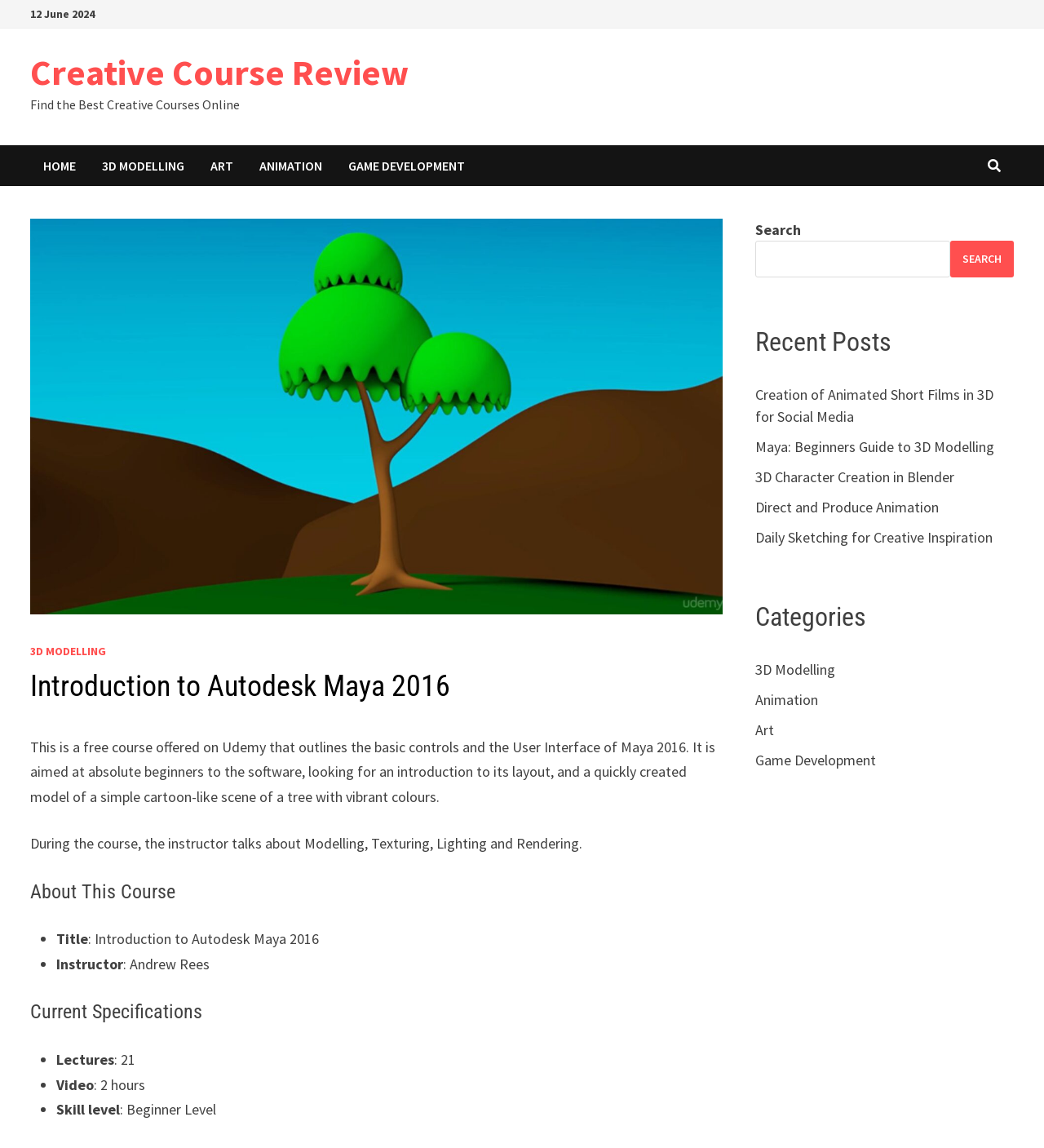Using the information in the image, give a comprehensive answer to the question: 
What is the skill level required for the course?

The skill level required for the course is mentioned in the 'Current Specifications' section of the webpage, under the 'Skill level' category, which is 'Beginner Level'.